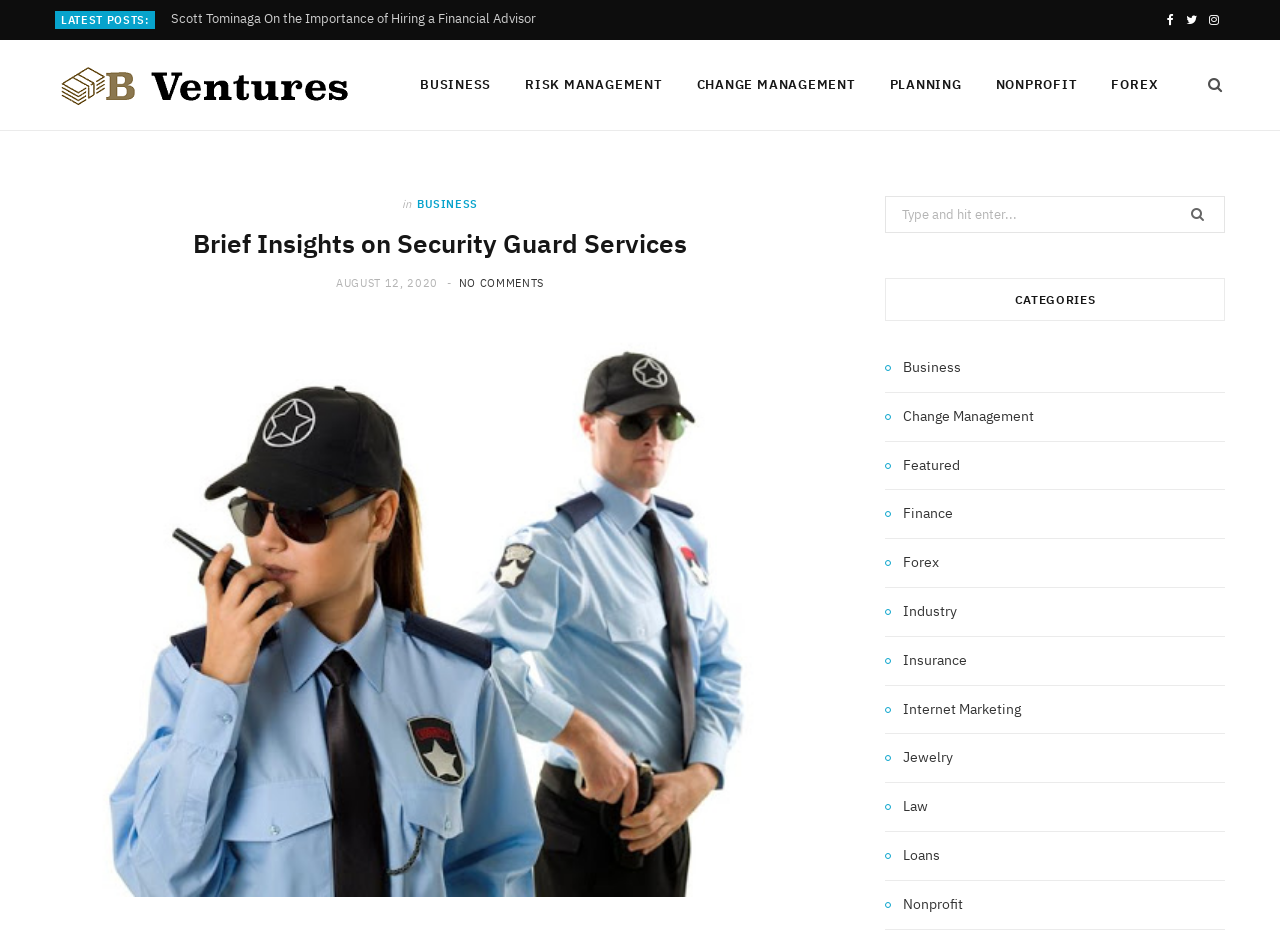What is the text of the first link in the LATEST POSTS section?
Based on the visual, give a brief answer using one word or a short phrase.

Scott Tominaga On the Importance of Hiring a Financial Advisor